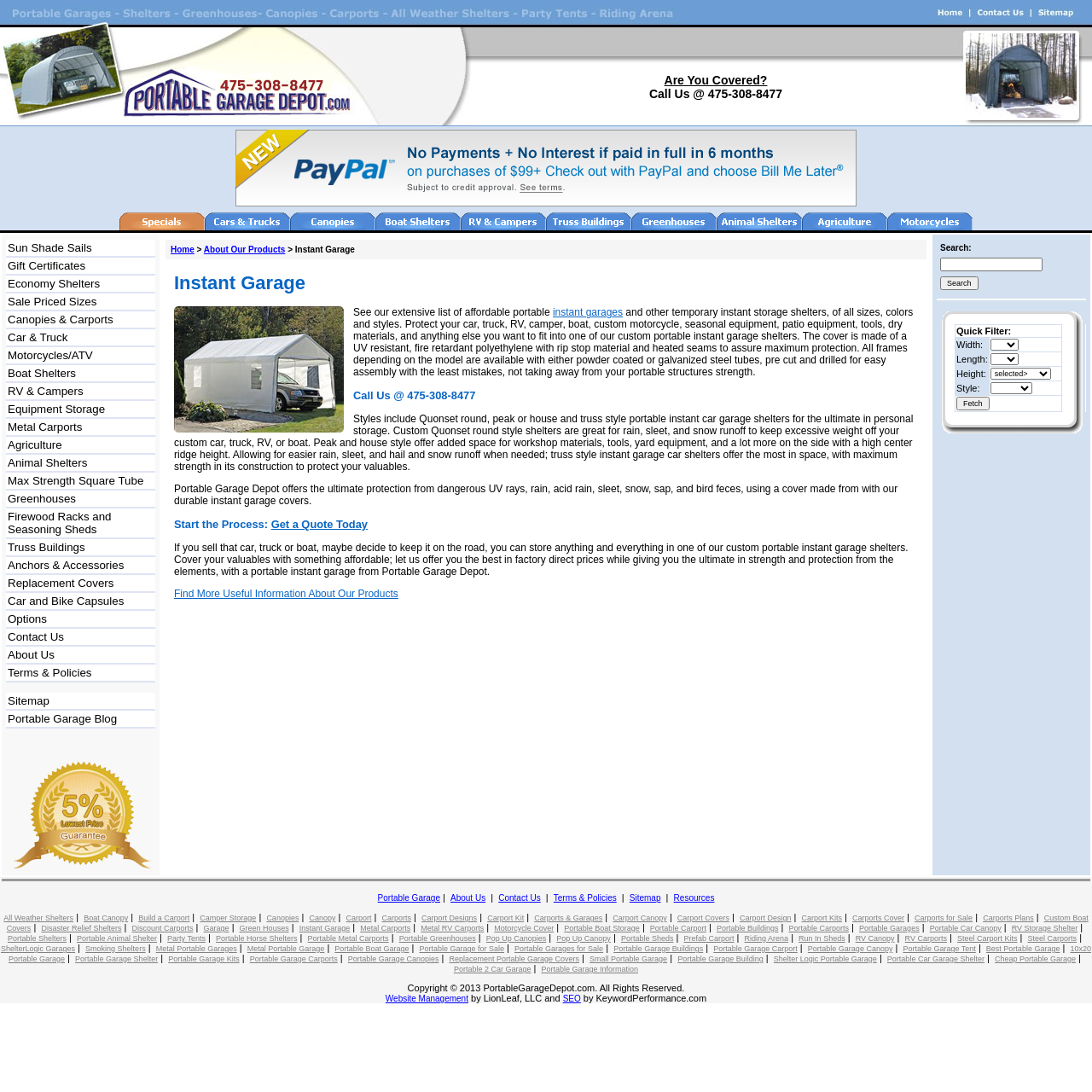Please indicate the bounding box coordinates of the element's region to be clicked to achieve the instruction: "View all issues". Provide the coordinates as four float numbers between 0 and 1, i.e., [left, top, right, bottom].

None